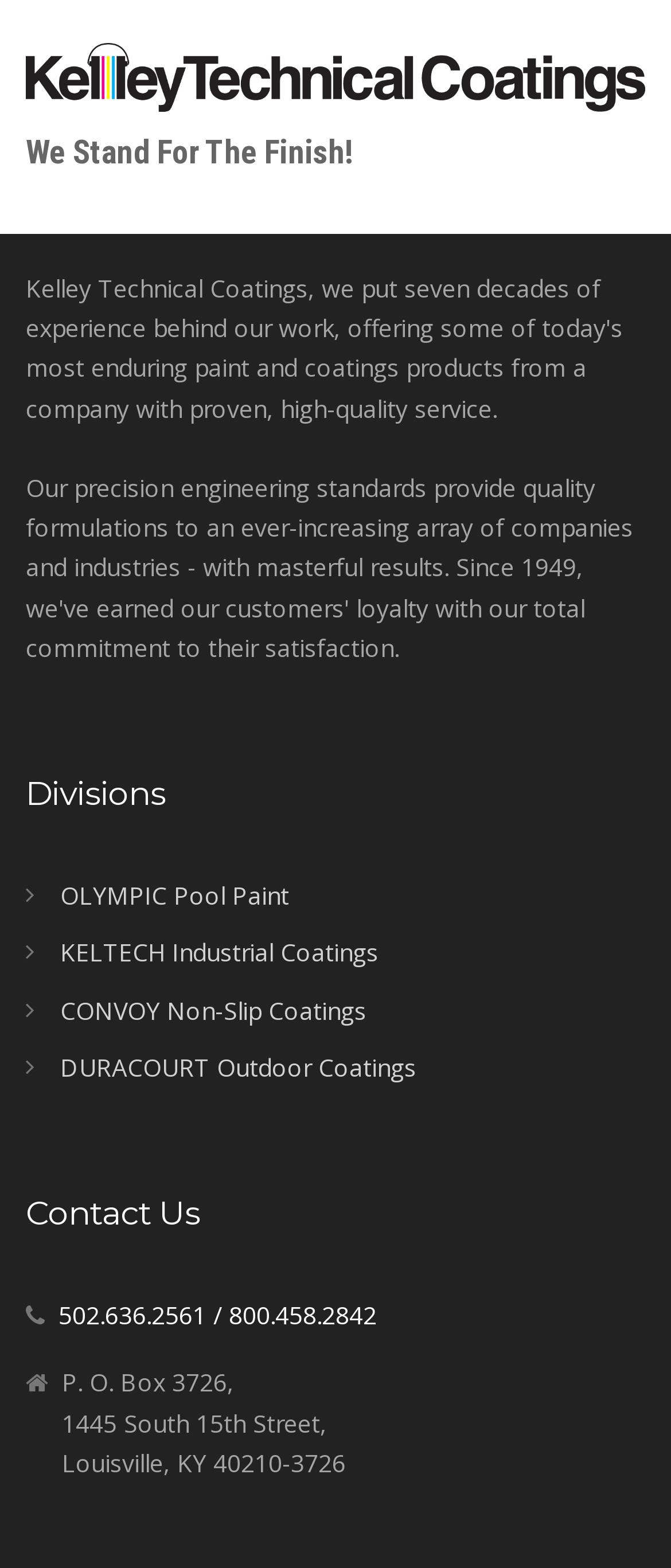Bounding box coordinates are to be given in the format (top-left x, top-left y, bottom-right x, bottom-right y). All values must be floating point numbers between 0 and 1. Provide the bounding box coordinate for the UI element described as: 502.636.2561

[0.087, 0.828, 0.308, 0.849]